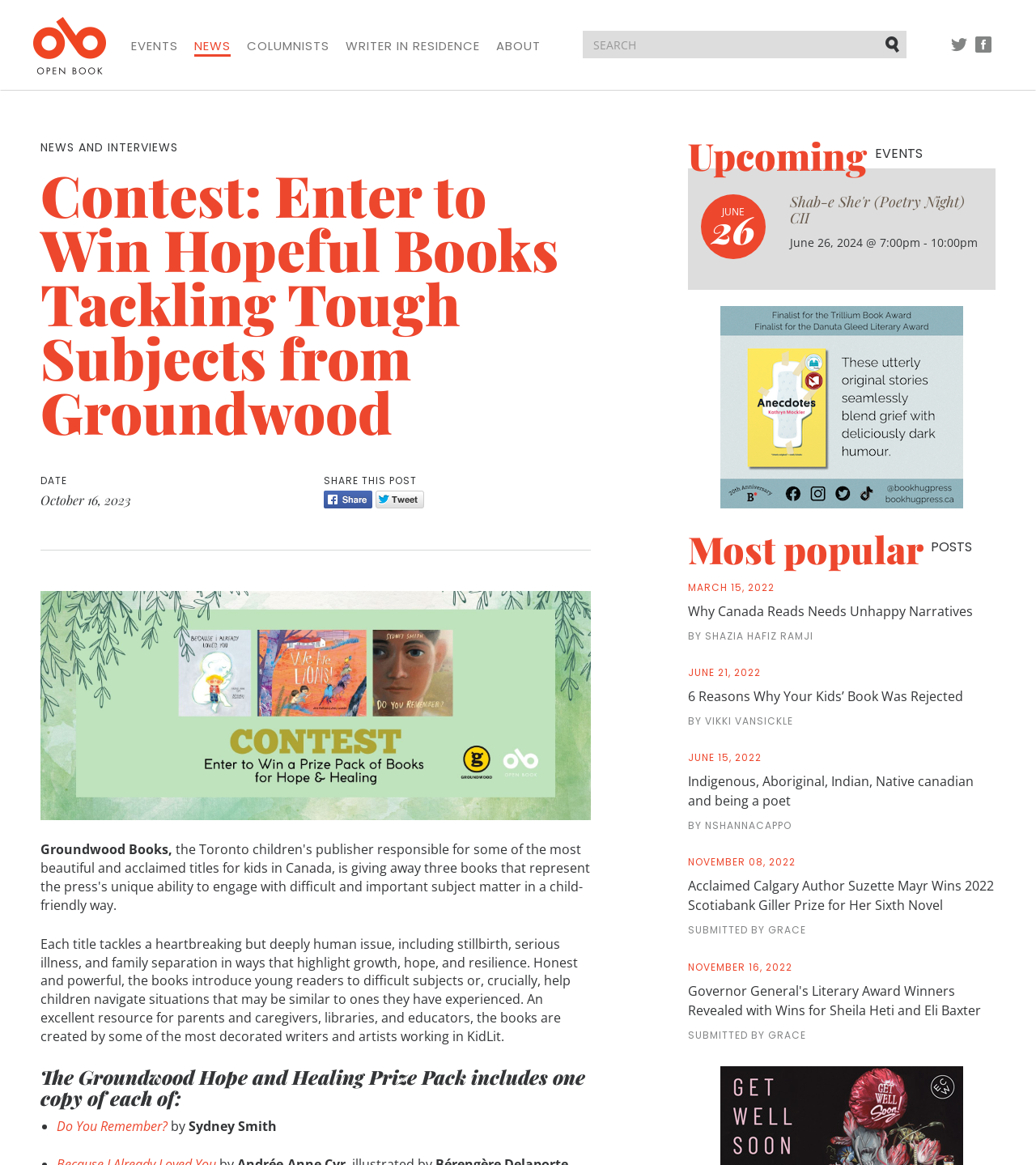Identify the bounding box for the UI element described as: "News". Ensure the coordinates are four float numbers between 0 and 1, formatted as [left, top, right, bottom].

[0.188, 0.033, 0.223, 0.049]